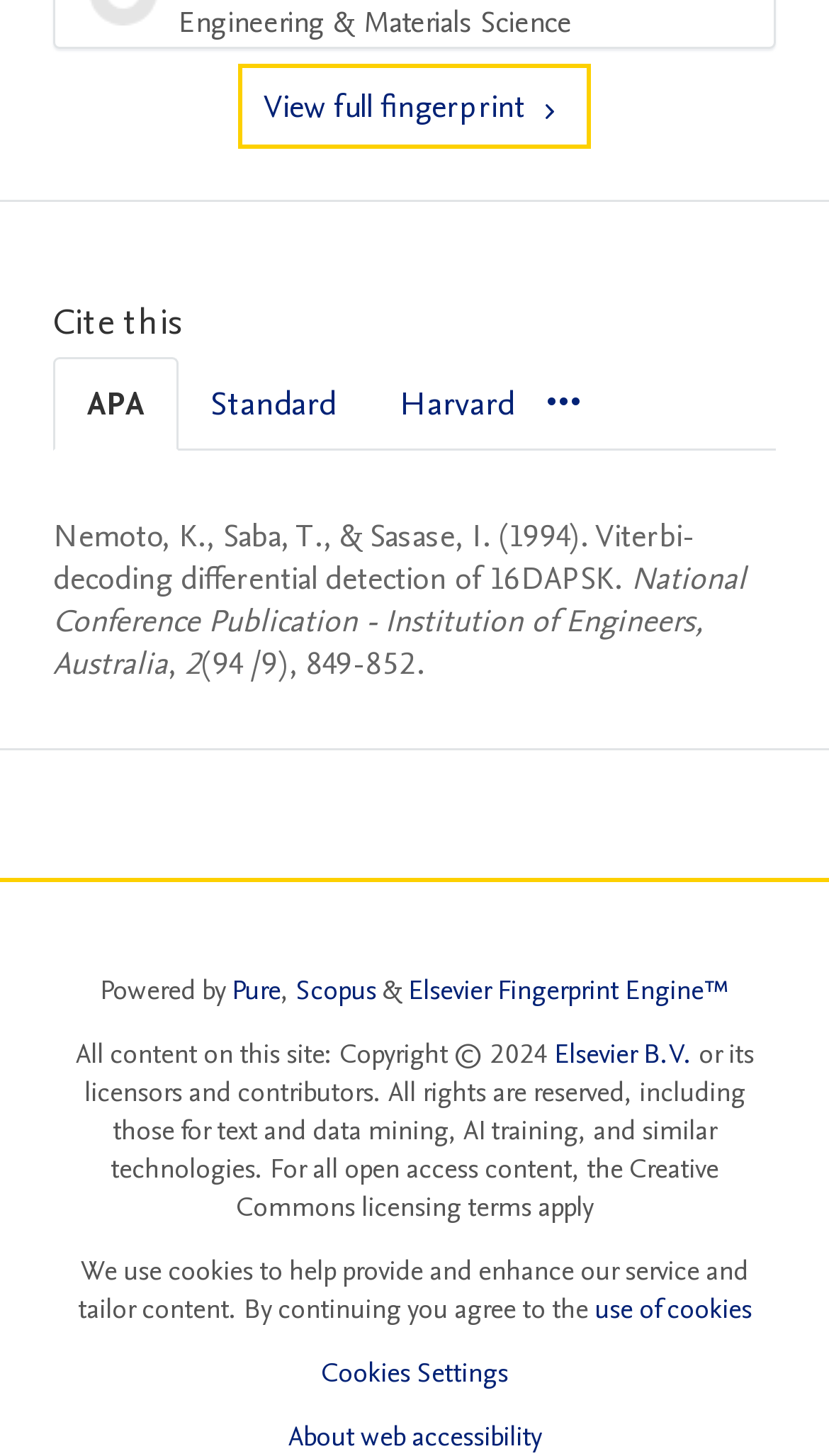Find the bounding box coordinates of the element you need to click on to perform this action: 'Cite in APA style'. The coordinates should be represented by four float values between 0 and 1, in the format [left, top, right, bottom].

[0.064, 0.245, 0.215, 0.309]